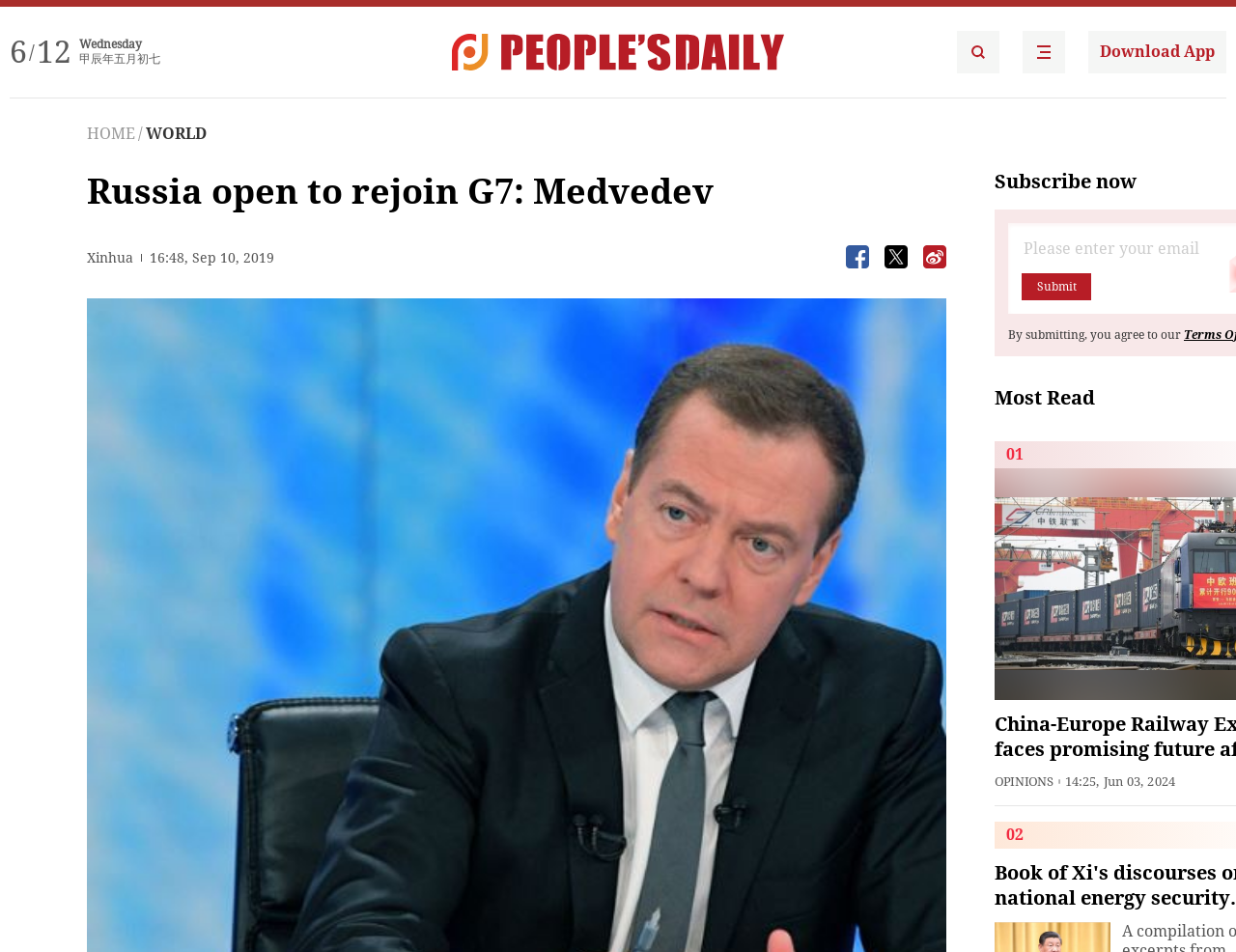What is the category of the news article?
From the image, provide a succinct answer in one word or a short phrase.

WORLD